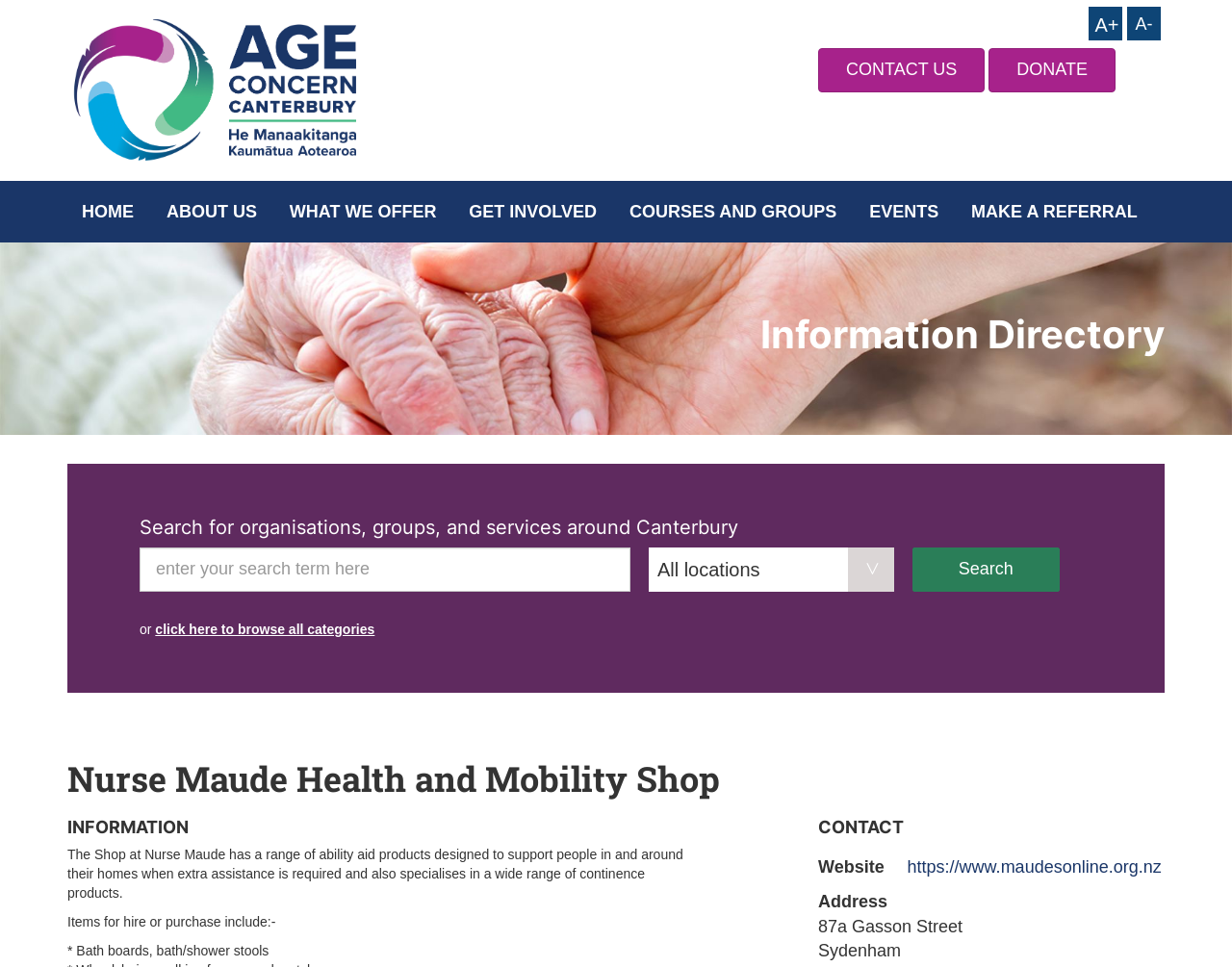Find the bounding box coordinates of the clickable element required to execute the following instruction: "Click on the 'iRedMail Support' link". Provide the coordinates as four float numbers between 0 and 1, i.e., [left, top, right, bottom].

None